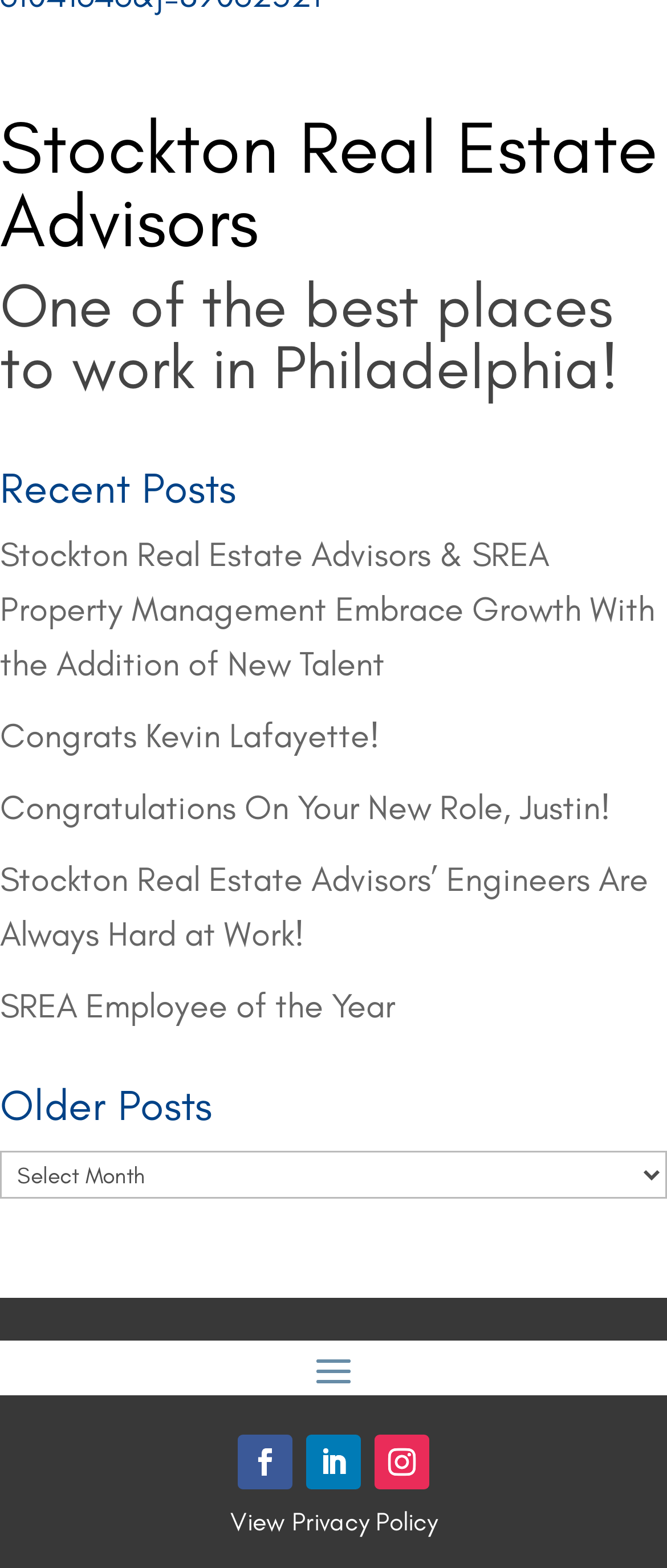Locate the bounding box coordinates of the element to click to perform the following action: 'Read about Stockton Real Estate Advisors and SREA Property Management'. The coordinates should be given as four float values between 0 and 1, in the form of [left, top, right, bottom].

[0.0, 0.34, 0.982, 0.436]